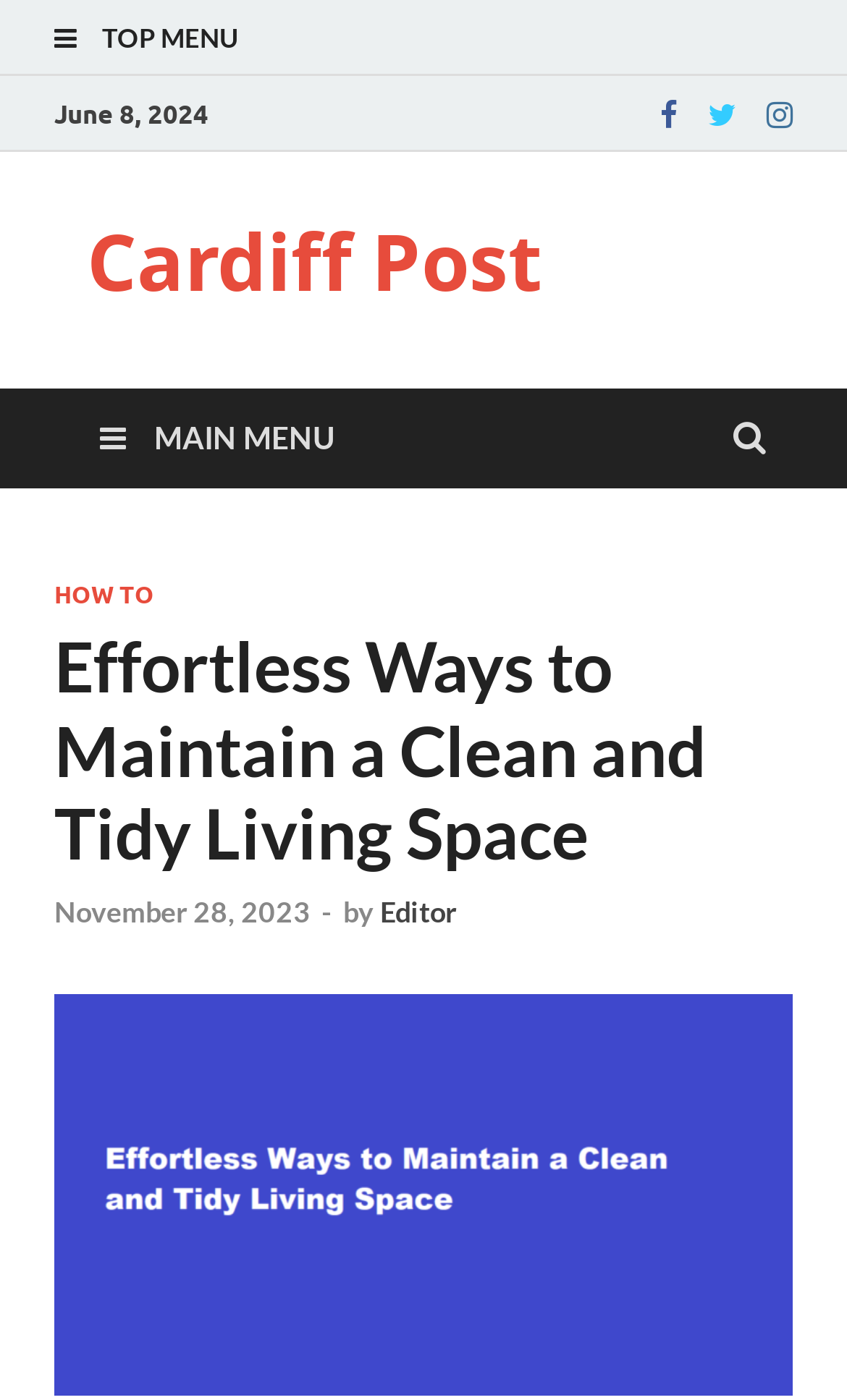Please identify the bounding box coordinates for the region that you need to click to follow this instruction: "Explore the MAIN MENU".

[0.077, 0.277, 0.436, 0.349]